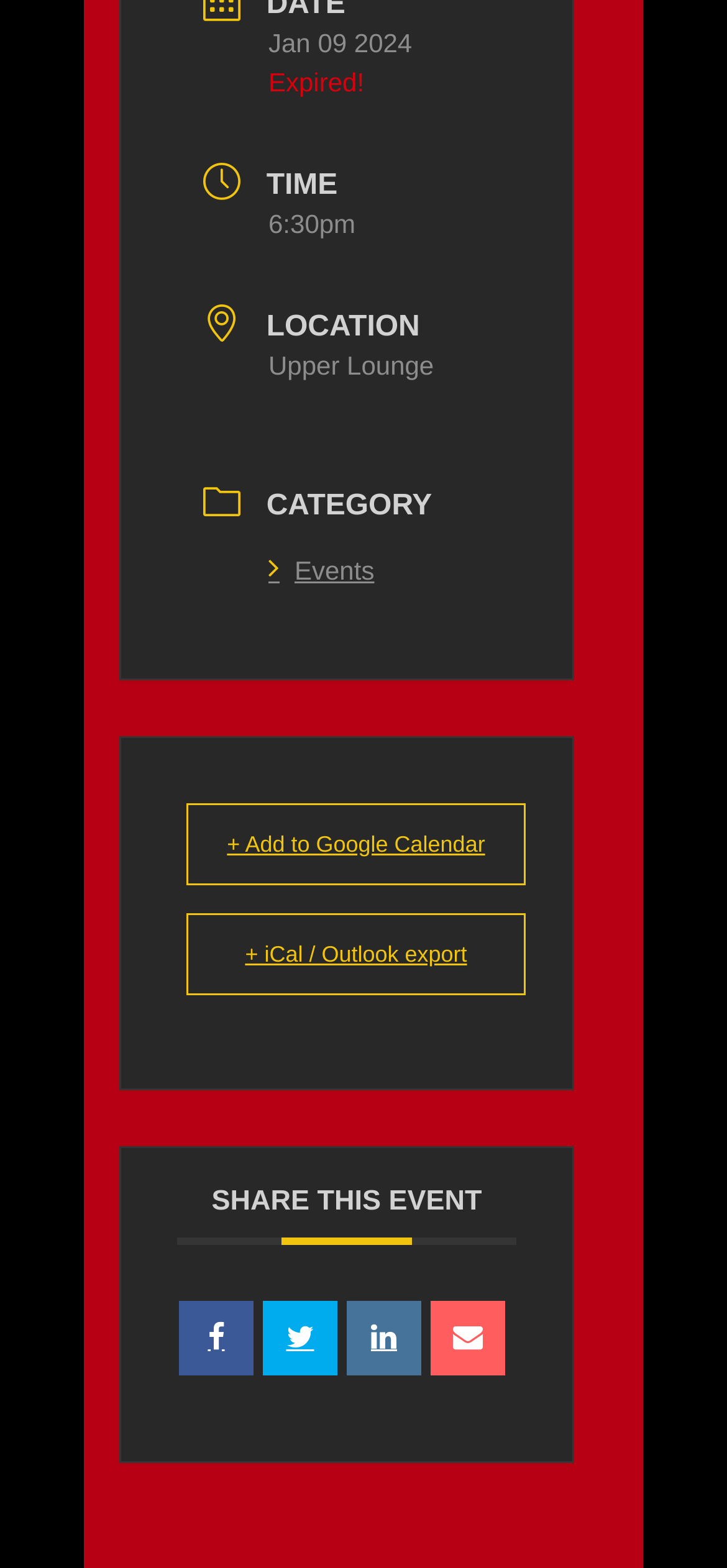Respond to the following question using a concise word or phrase: 
How many social media sharing options are available?

4